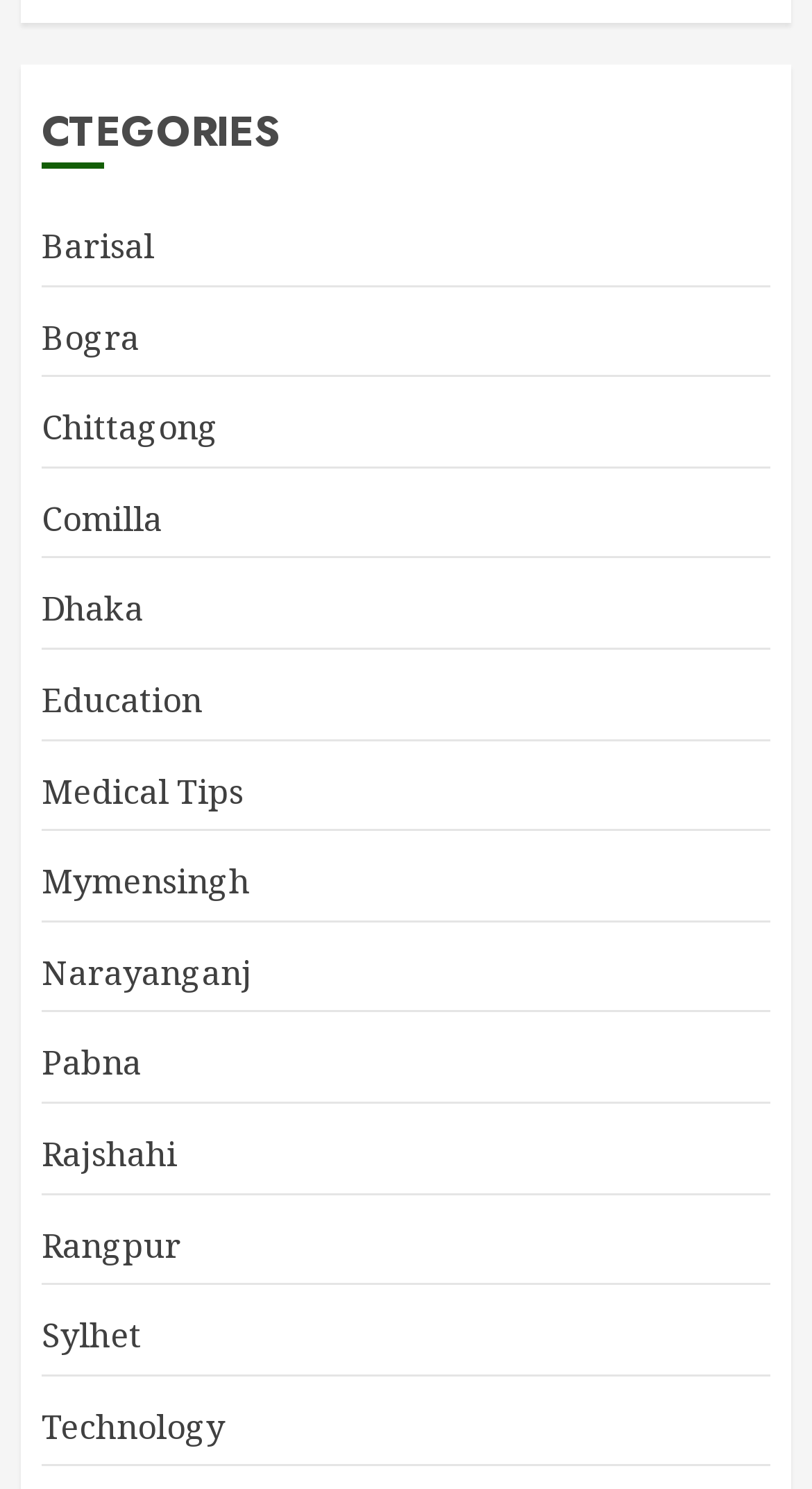Determine the bounding box coordinates (top-left x, top-left y, bottom-right x, bottom-right y) of the UI element described in the following text: Hotel

None